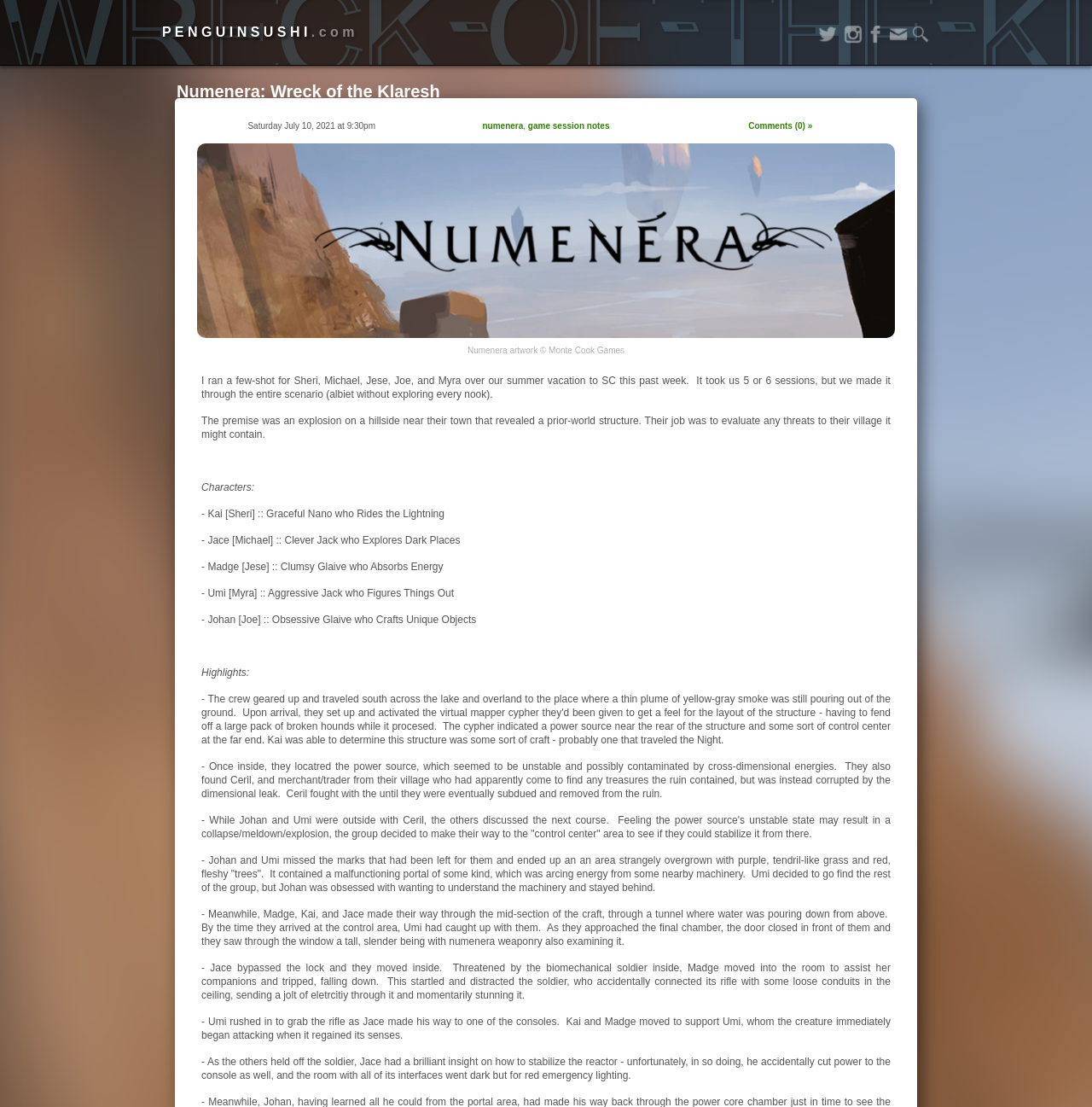What is the name of the game session?
Using the image as a reference, answer with just one word or a short phrase.

Numenera